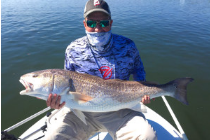Where is the Mosquito Lagoon located?
Refer to the image and provide a thorough answer to the question.

Although the caption does not explicitly state that the Mosquito Lagoon is located in Florida, it mentions that the fisherman caught the redfish near Ponce Inlet, Florida, which suggests that the Mosquito Lagoon is likely located in the same region or nearby.